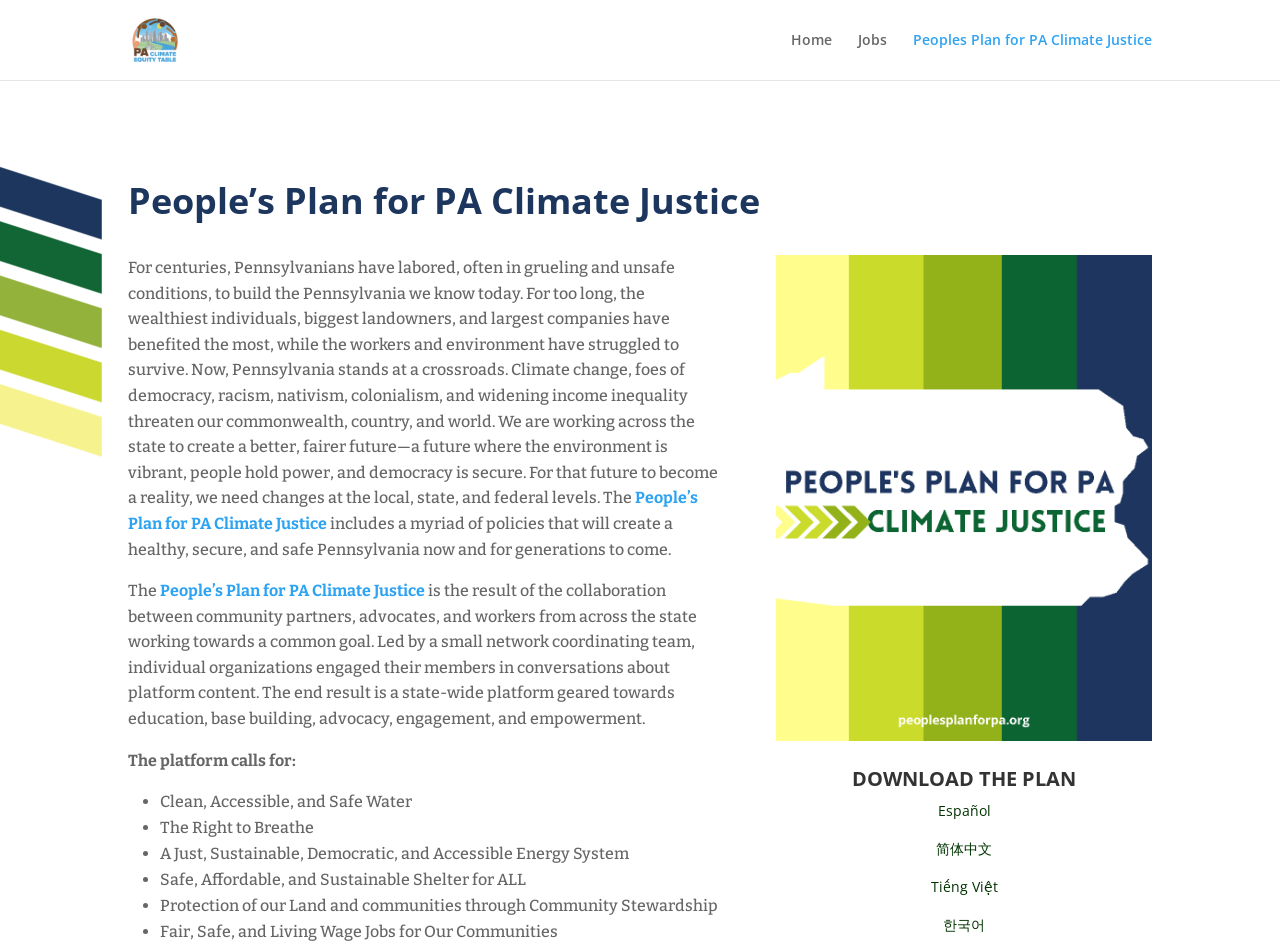Select the bounding box coordinates of the element I need to click to carry out the following instruction: "View the Español version".

[0.732, 0.847, 0.774, 0.867]